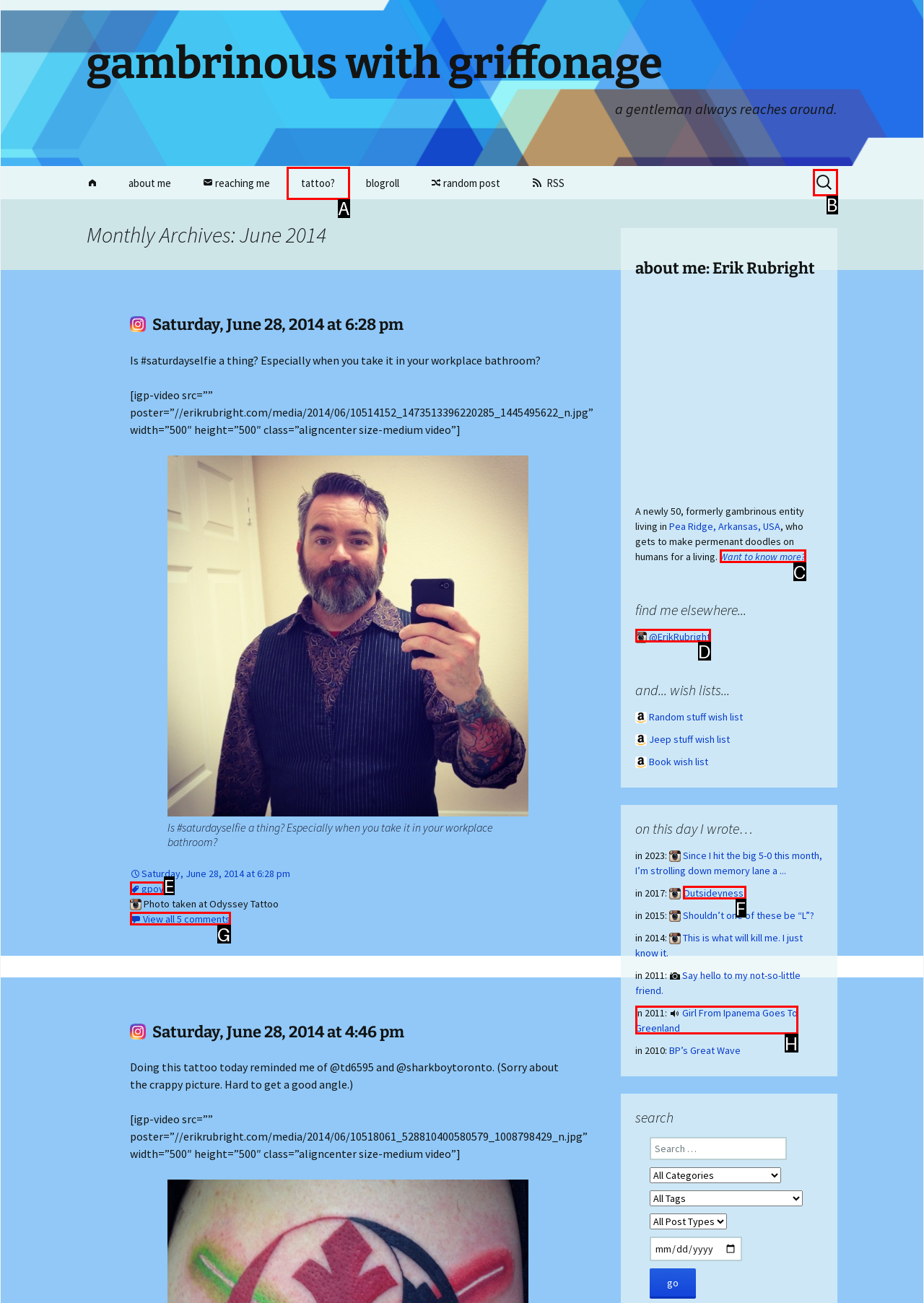Pick the HTML element that should be clicked to execute the task: Check the 'Instagram: @ErikRubright' link
Respond with the letter corresponding to the correct choice.

D